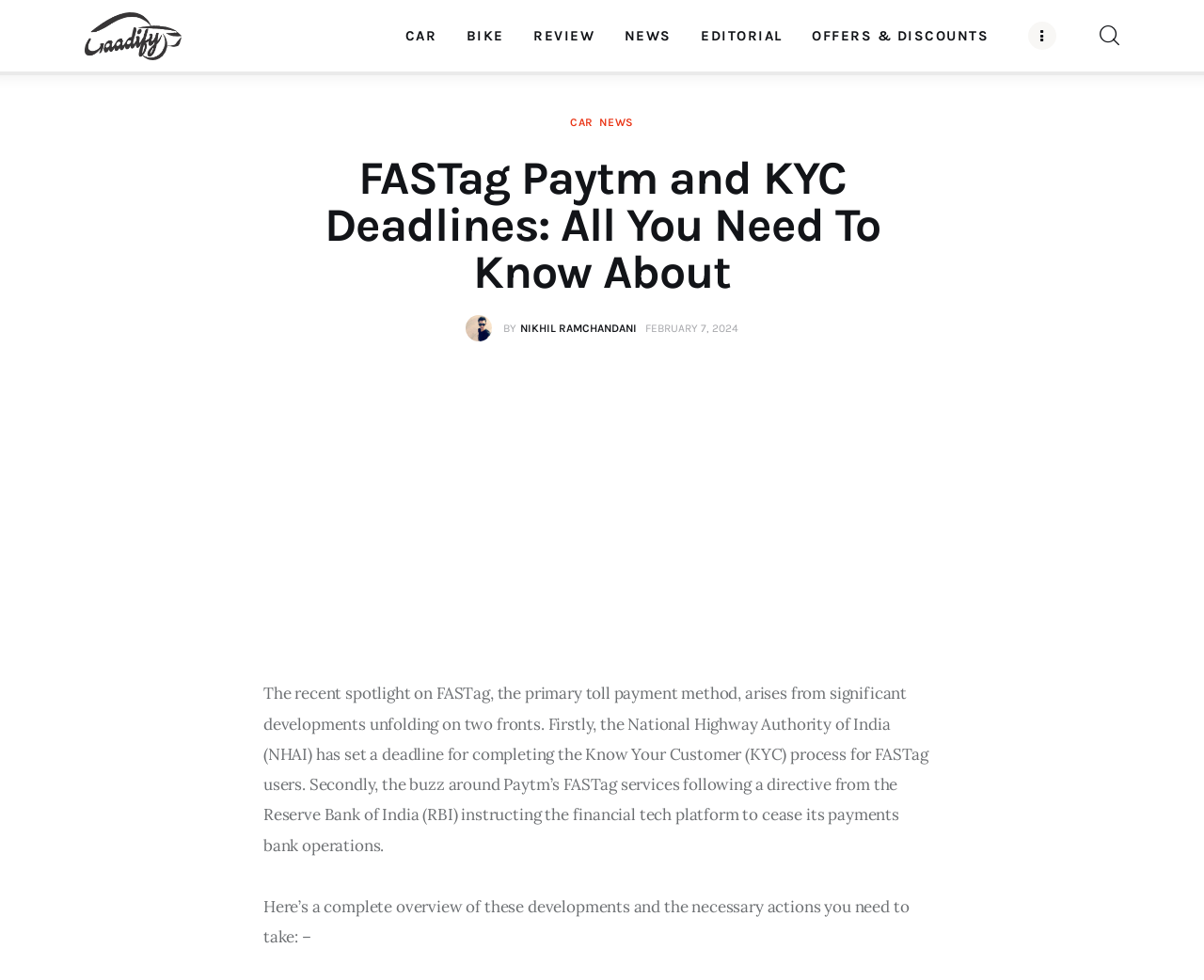Determine the bounding box coordinates of the region to click in order to accomplish the following instruction: "Click on the NEWS link". Provide the coordinates as four float numbers between 0 and 1, specifically [left, top, right, bottom].

[0.506, 0.011, 0.57, 0.062]